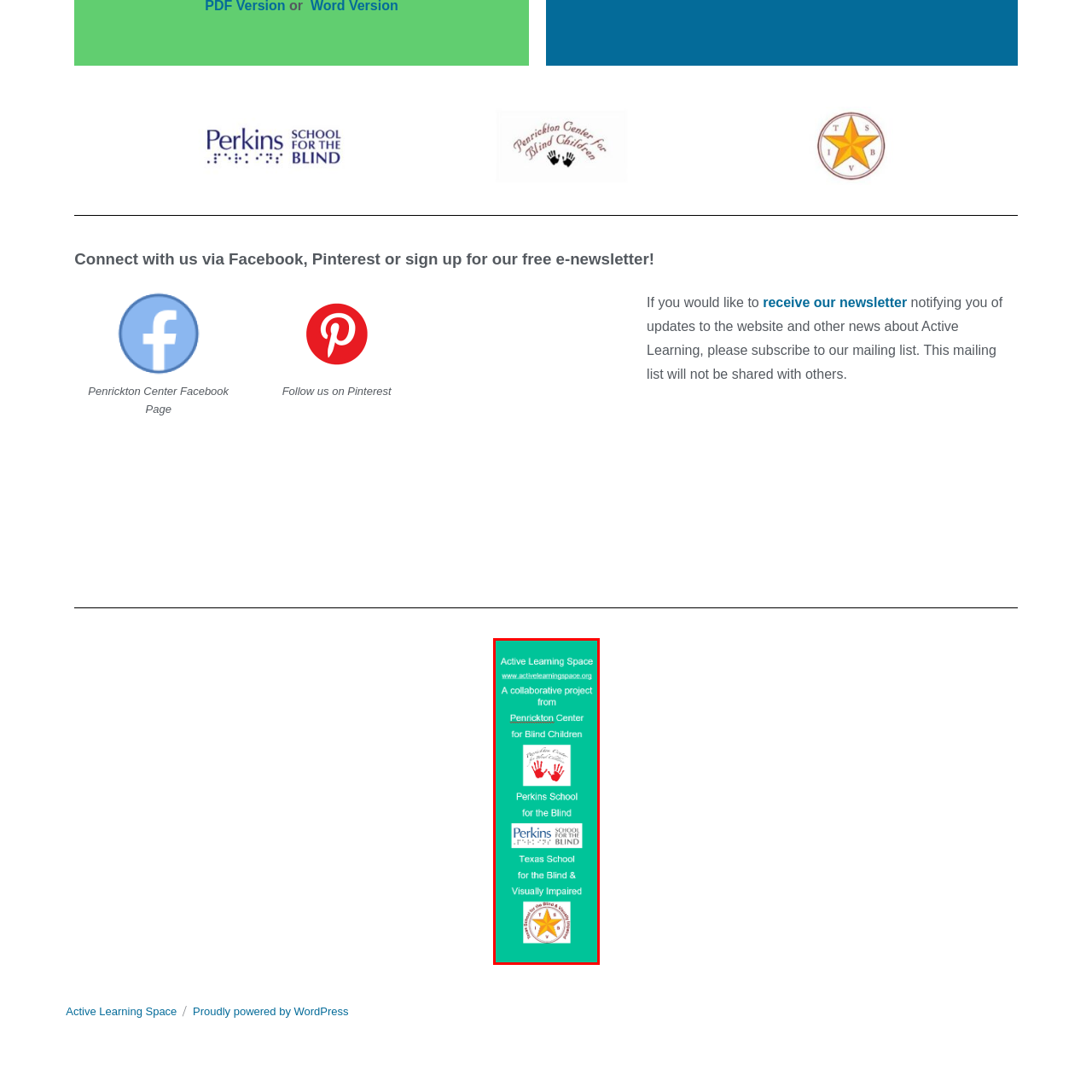Give a comprehensive caption for the image marked by the red rectangle.

The image features a vertical banner promoting the "Active Learning Space," an initiative collaboratively developed by three educational institutions dedicated to supporting individuals who are blind or visually impaired. At the top, it displays the title "Active Learning Space" along with the web address, inviting users to explore the project's offerings. Below that, it highlights the partnership with the "Penrickton Center for Blind Children," followed by the "Perkins School for the Blind," and concludes with the "Texas School for the Blind & Visually Impaired." Each institution is represented with distinct logos, emphasizing their commitment to enhancing educational experiences for blind and visually impaired students. The overall design utilizes a bright background, ensuring clarity and visibility of the text and graphics.